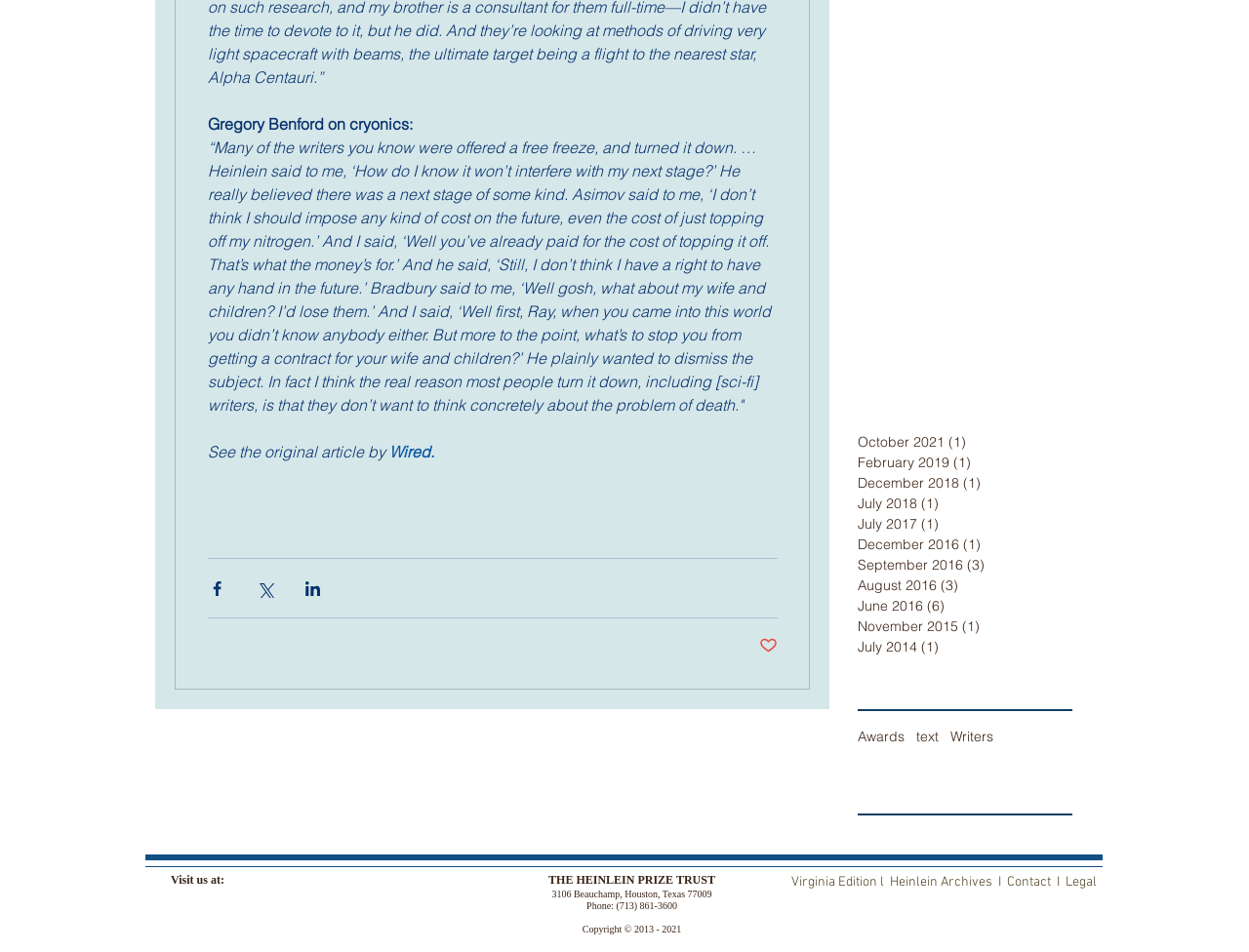Determine the bounding box for the UI element that matches this description: "CONTACT US".

None